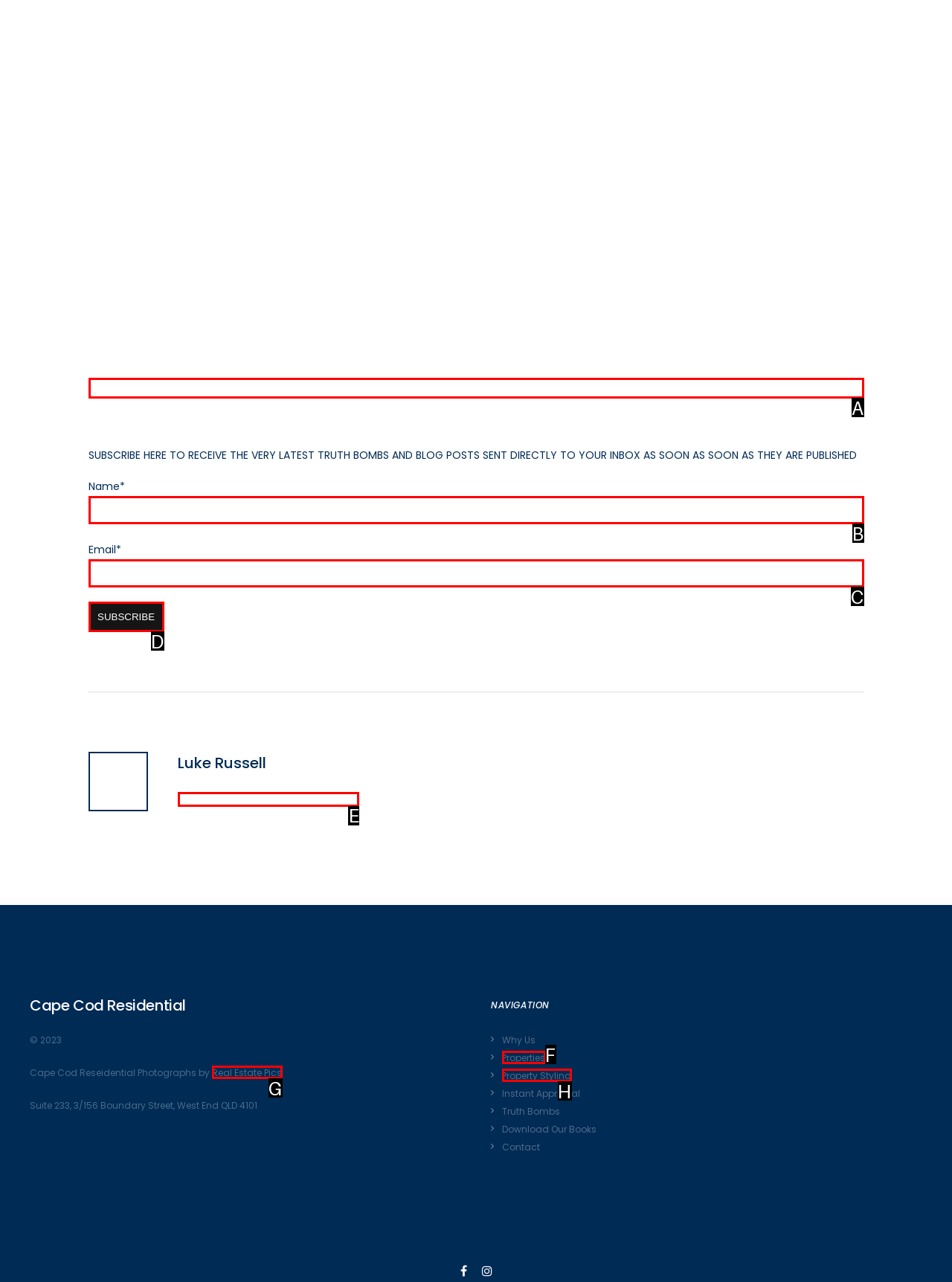Identify the correct UI element to click to follow this instruction: View all posts by Luke Russell
Respond with the letter of the appropriate choice from the displayed options.

E